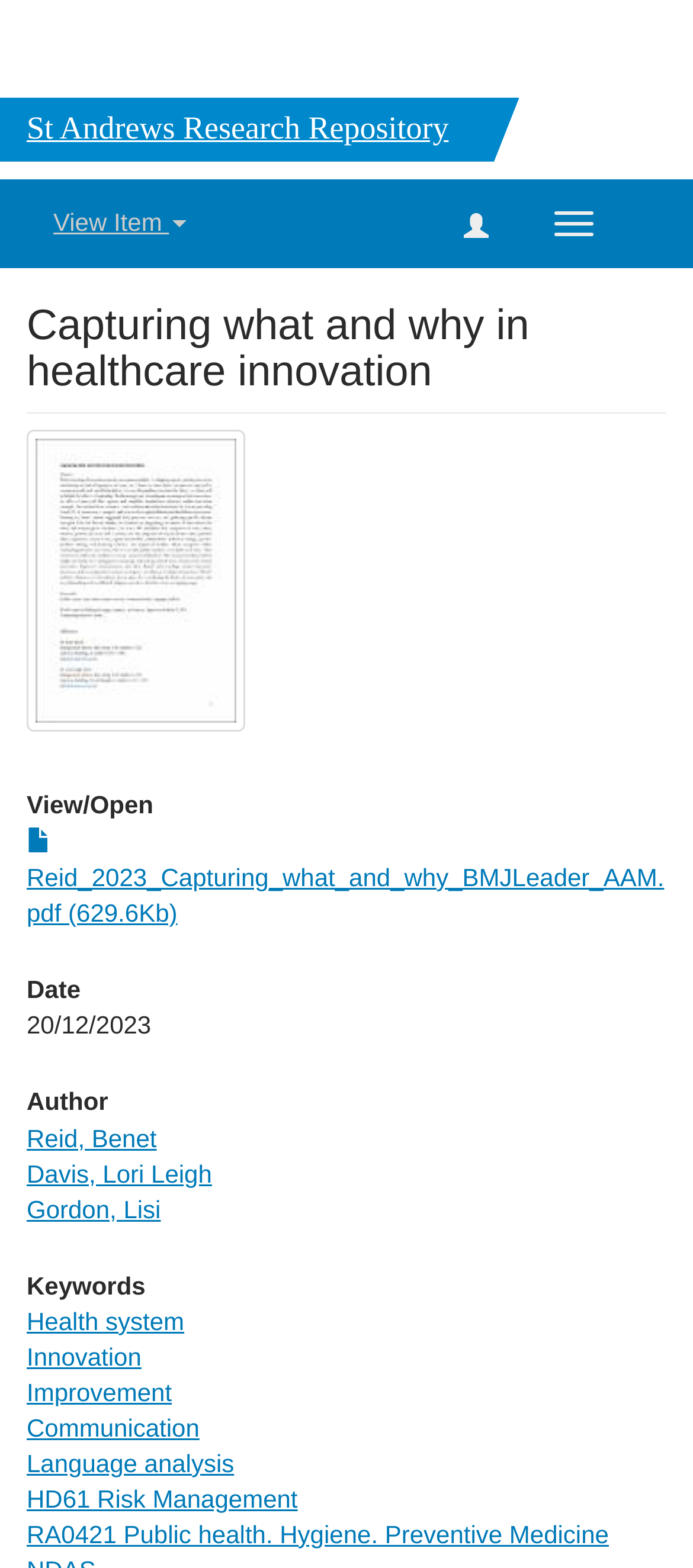Can you find the bounding box coordinates for the UI element given this description: "Improvement"? Provide the coordinates as four float numbers between 0 and 1: [left, top, right, bottom].

[0.038, 0.879, 0.248, 0.897]